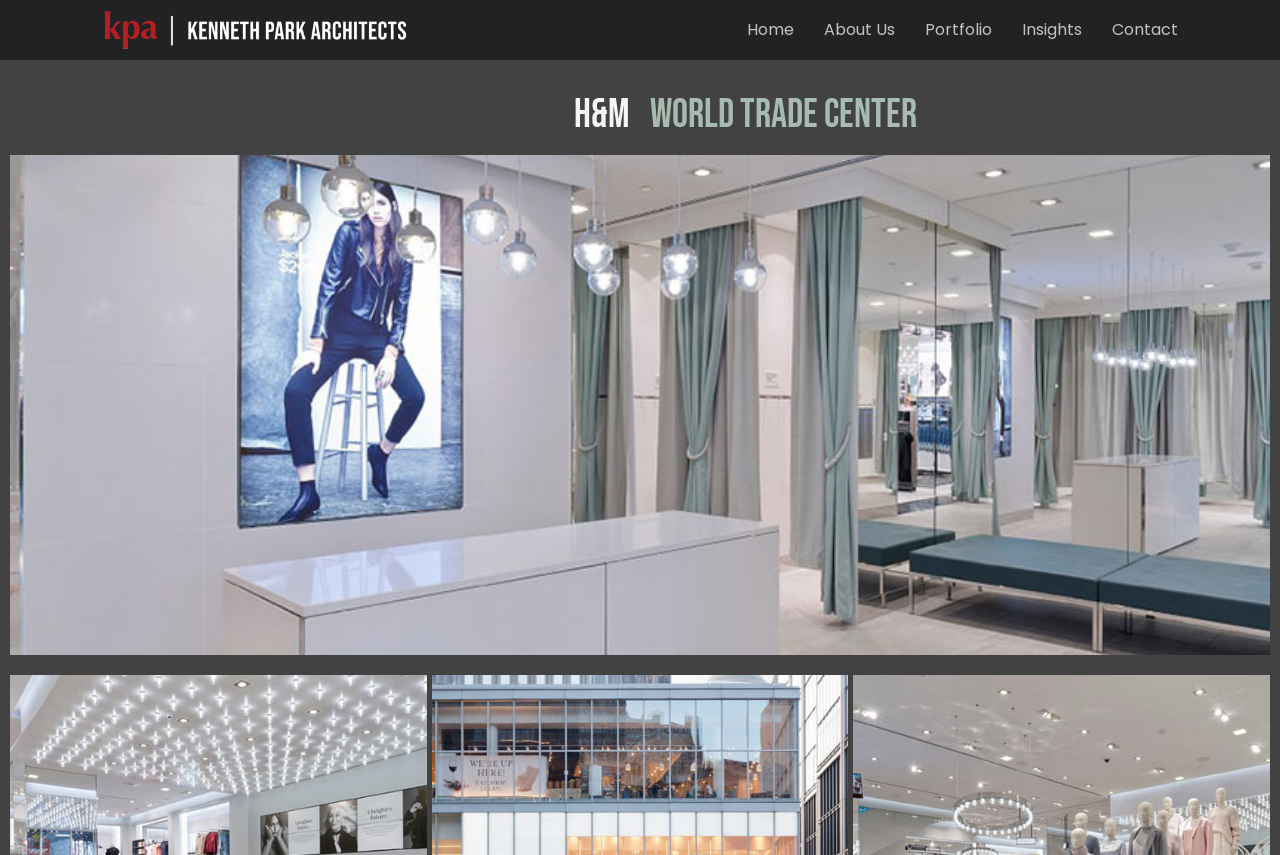Offer a detailed account of what is visible on the webpage.

The webpage appears to be a project showcase for an architectural firm, specifically highlighting their work on the H&M flagship store at the World Trade Center in New York City. 

At the top of the page, there is a navigation menu with six links: an empty link, followed by "Home", "About Us", "Portfolio", "Insights", and "Contact", arranged horizontally from left to right. 

Below the navigation menu, there are two headings side by side, with "H&M" on the left and "WORLD TRADE CENTER" on the right, taking up a significant portion of the page width. 

Further down, there is a large, prominent heading that spans almost the entire width of the page, although its content is not specified.